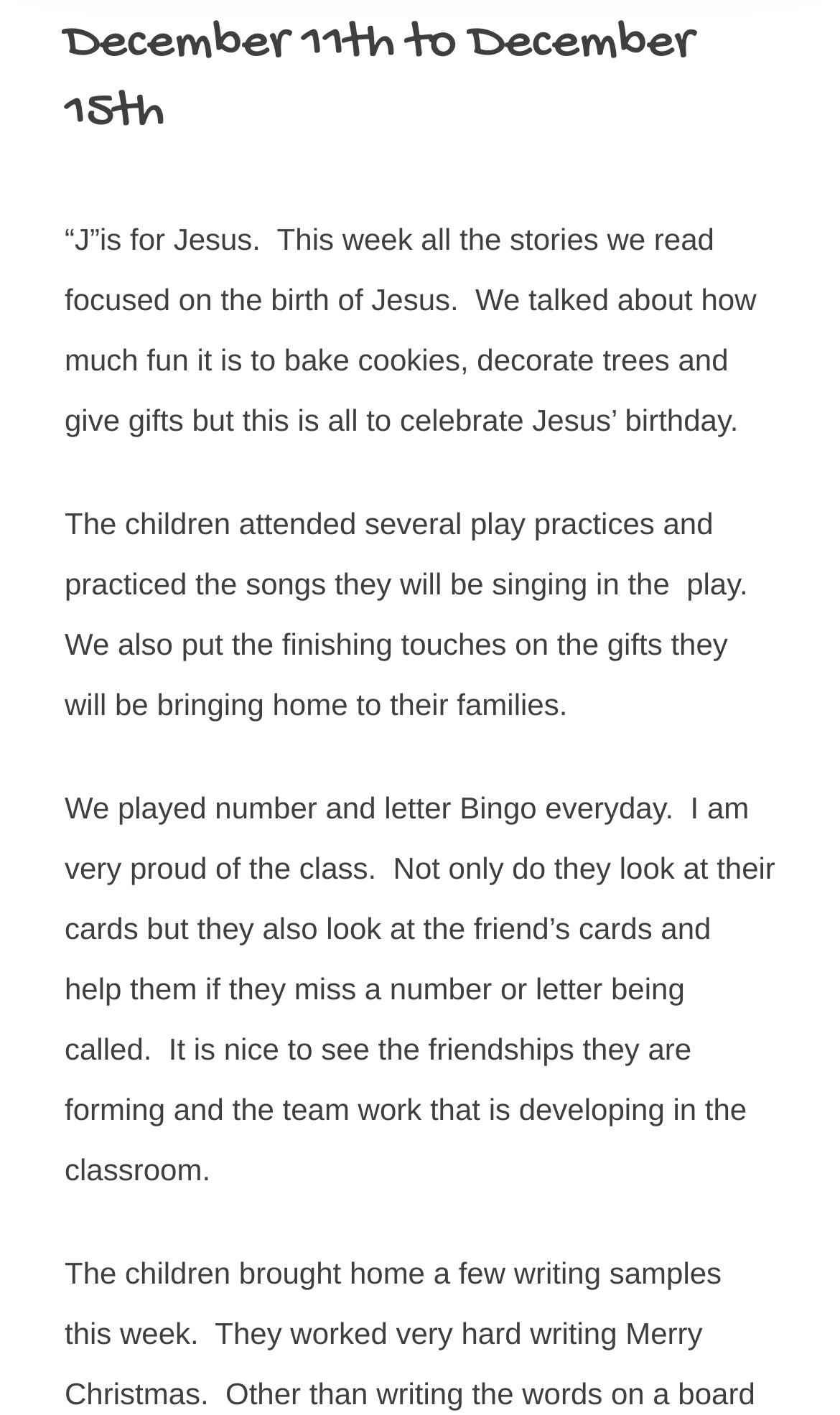Based on the element description Go to Top, identify the bounding box of the UI element in the given webpage screenshot. The coordinates should be in the format (top-left x, top-left y, bottom-right x, bottom-right y) and must be between 0 and 1.

[0.695, 0.393, 0.808, 0.46]